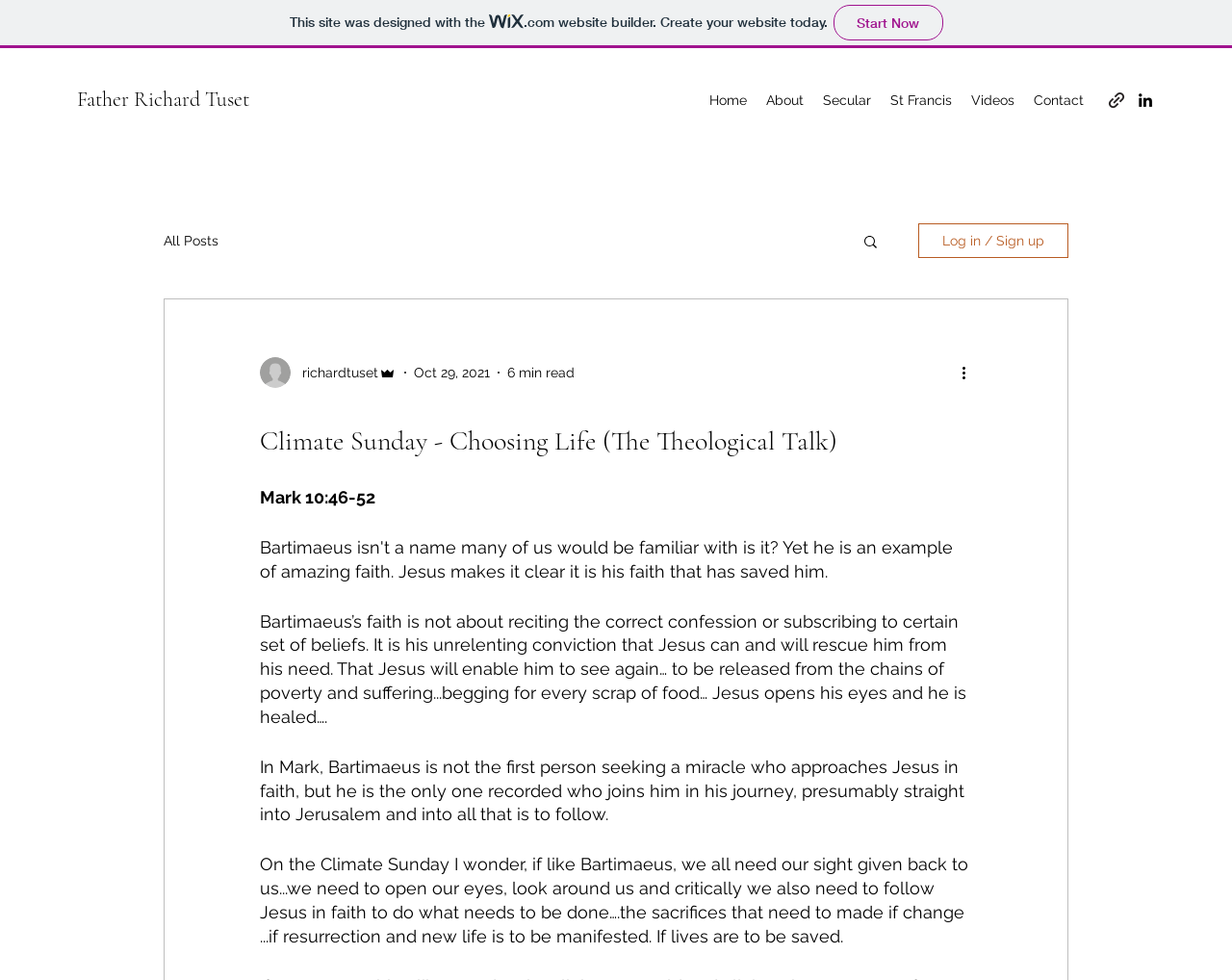Given the description of a UI element: "Log in / Sign up", identify the bounding box coordinates of the matching element in the webpage screenshot.

[0.745, 0.228, 0.867, 0.263]